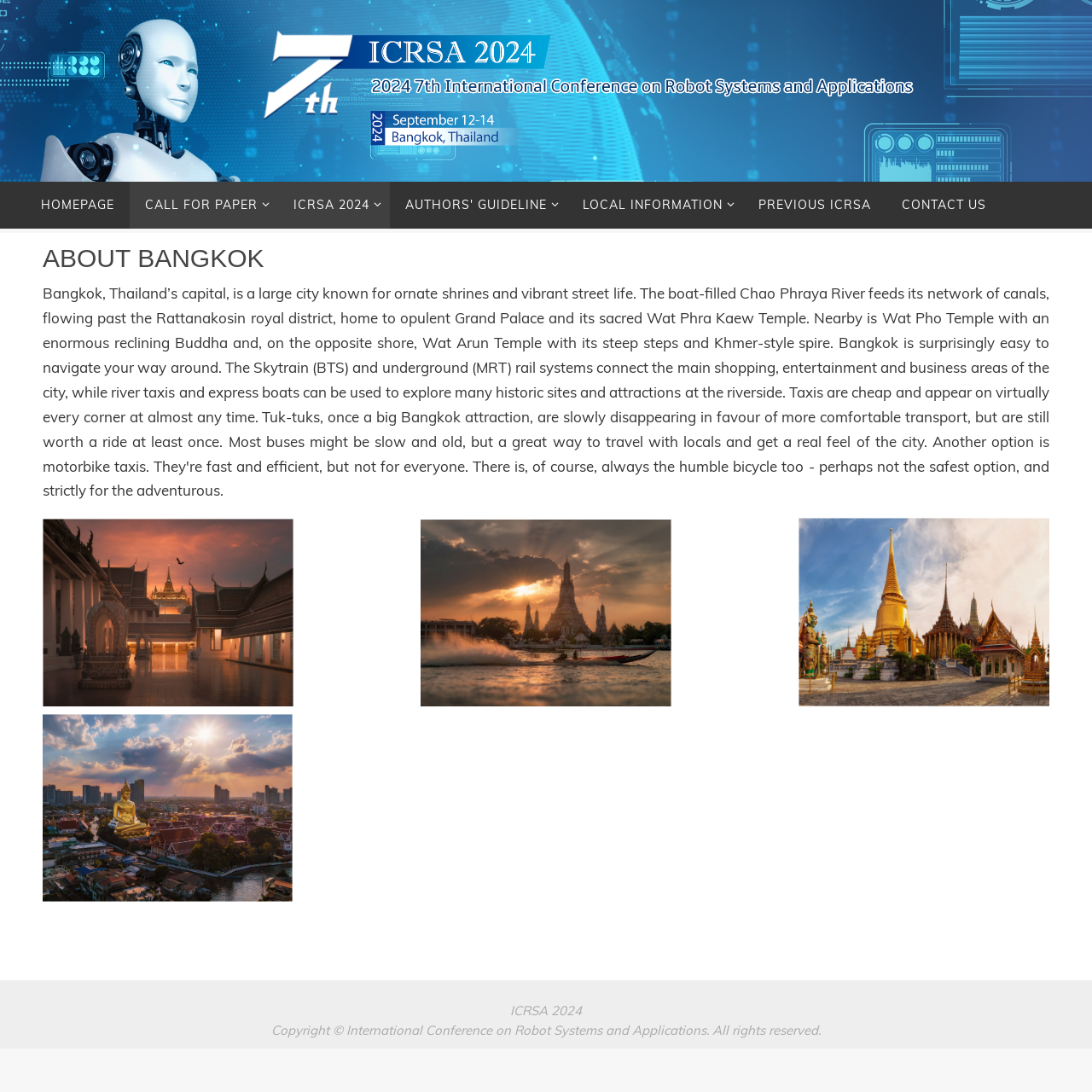Determine the bounding box for the HTML element described here: "Homepage". The coordinates should be given as [left, top, right, bottom] with each number being a float between 0 and 1.

[0.023, 0.167, 0.119, 0.21]